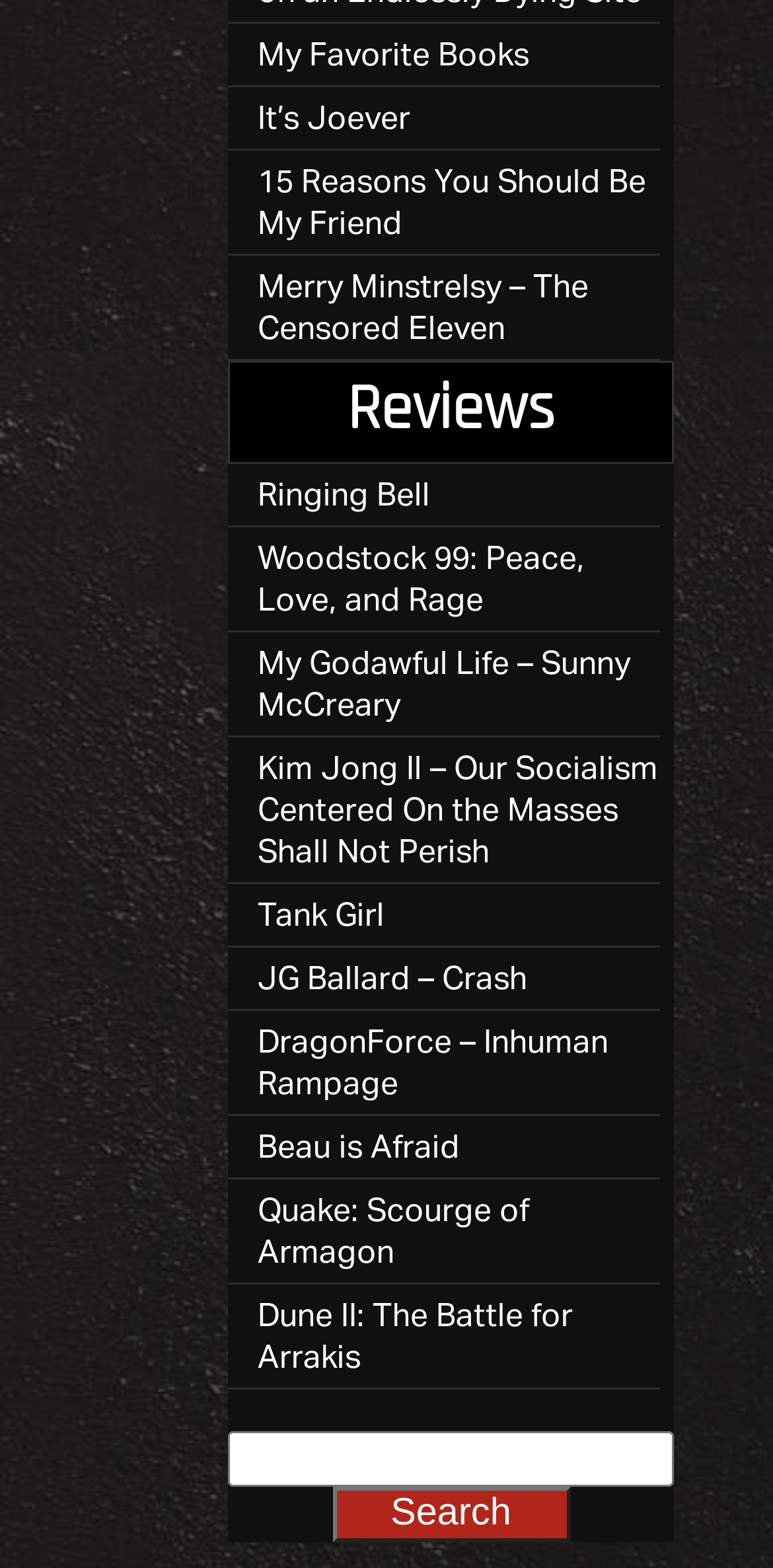Indicate the bounding box coordinates of the clickable region to achieve the following instruction: "Click on 'My Favorite Books'."

[0.295, 0.016, 0.853, 0.056]